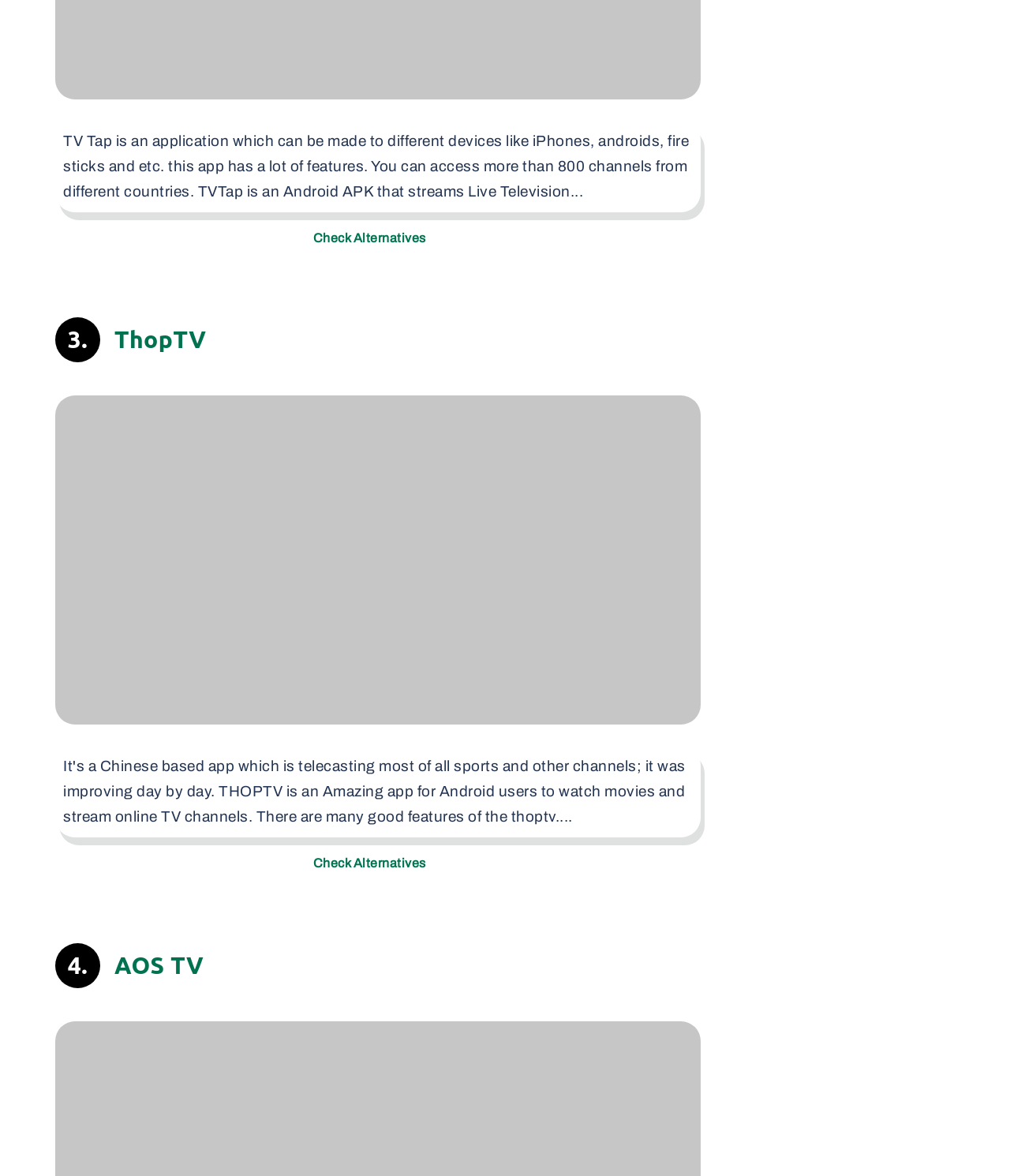What is the name of the first alternative to TVTap mentioned?
Please provide an in-depth and detailed response to the question.

The first alternative to TVTap mentioned is ThopTV, which is a link element with the text 'ThopTV' and is located below the description of TVTap.